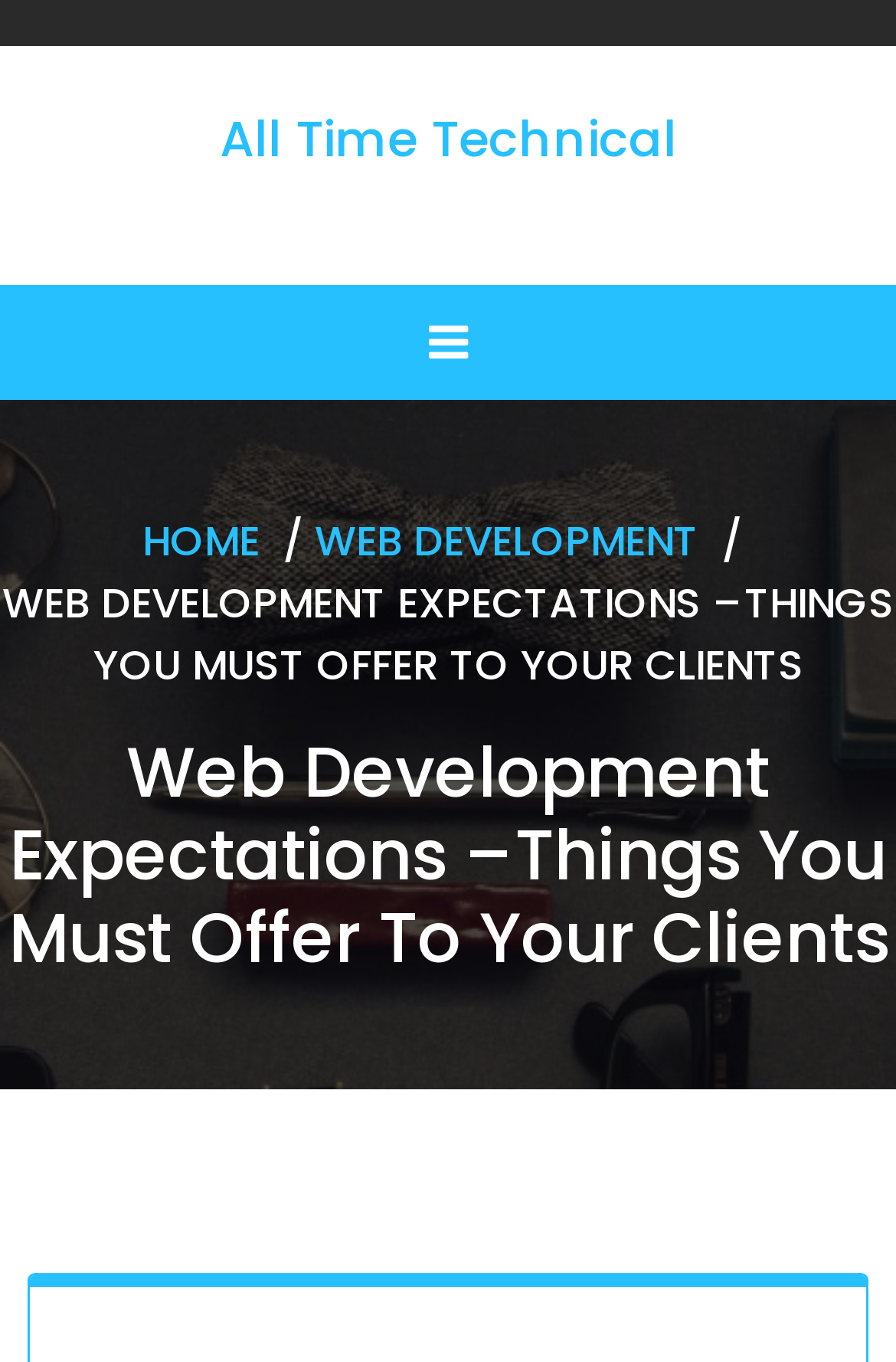Refer to the image and provide an in-depth answer to the question:
What is the name of the company?

The name of the company can be found in the heading element at the top of the page, which reads 'All Time Technical'. This is also confirmed by the link element with the same text, which is likely a logo or brand identifier.